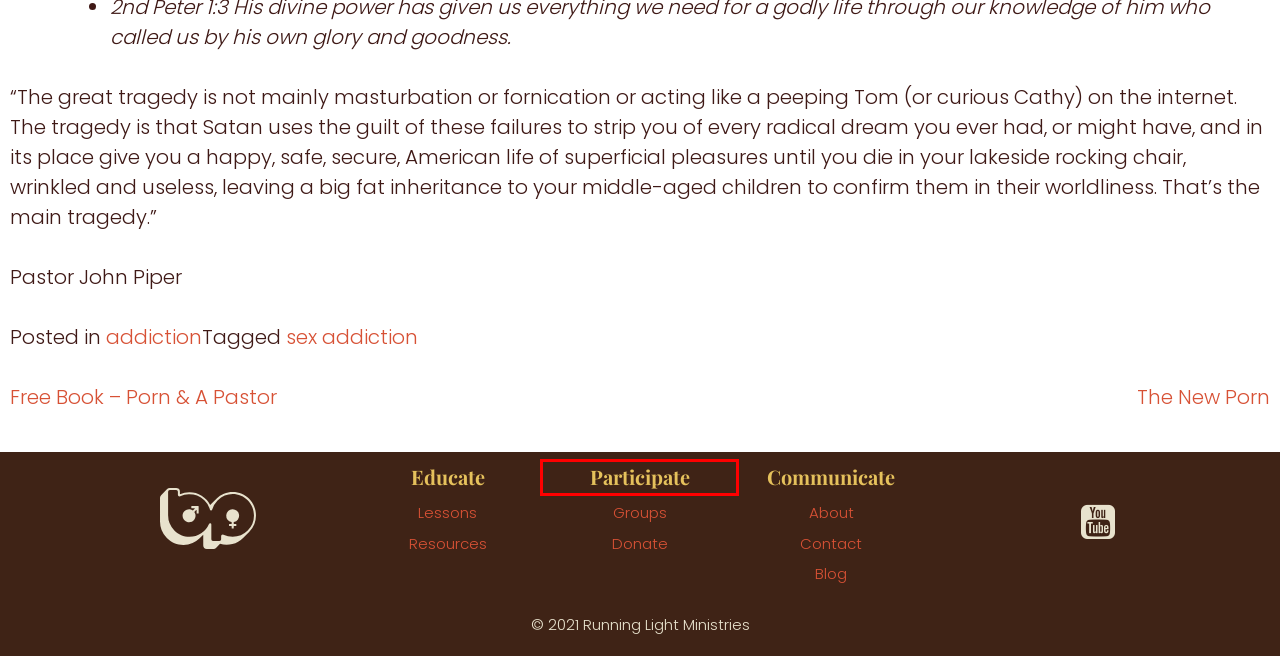Evaluate the webpage screenshot and identify the element within the red bounding box. Select the webpage description that best fits the new webpage after clicking the highlighted element. Here are the candidates:
A. Blog
B. Lessons
C. Contact Us
D. addiction
E. Participate
F. The New Porn
G. Resources
H. Donate

E